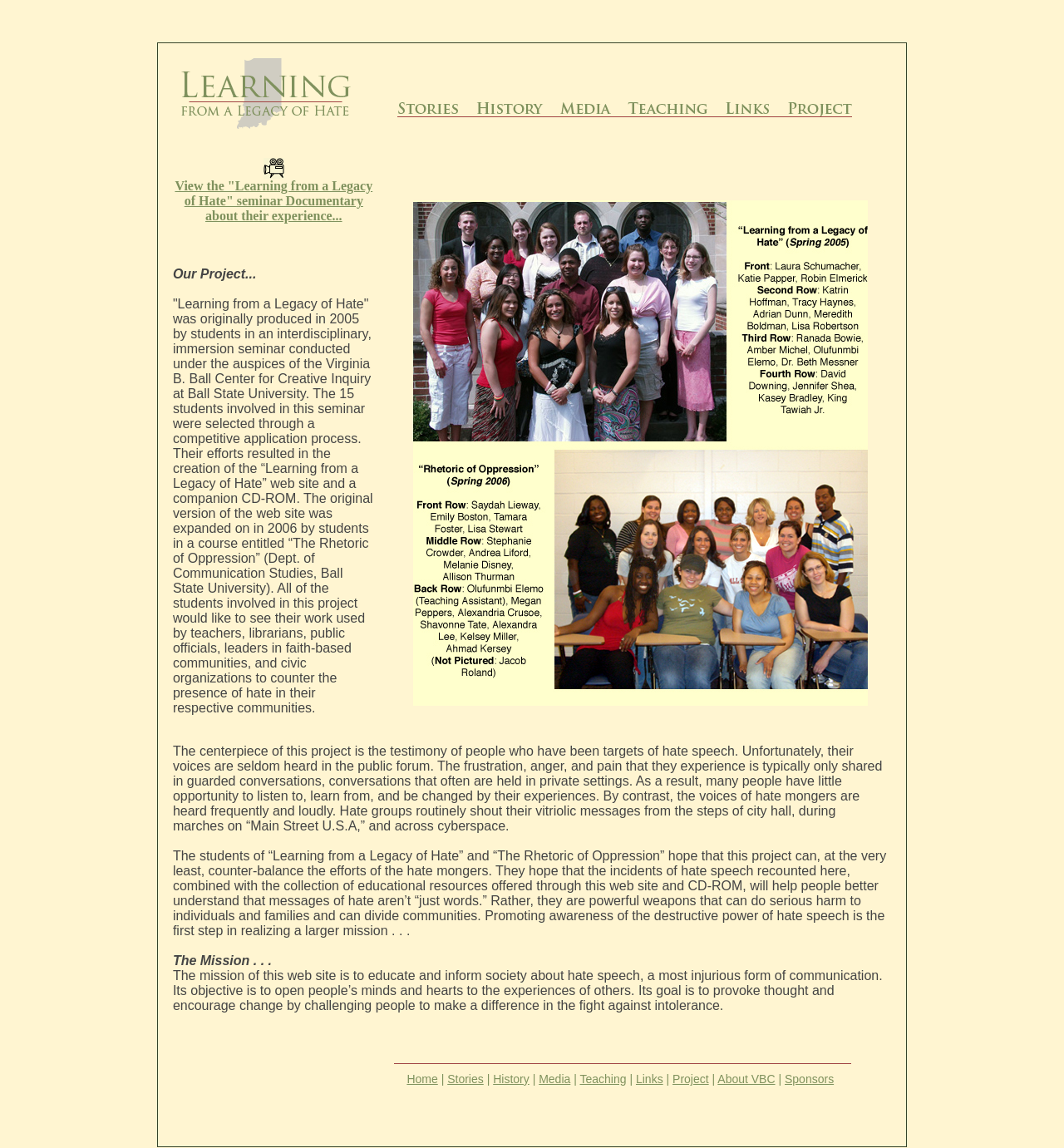Based on the image, please elaborate on the answer to the following question:
What is the goal of this project?

The goal of this project is to provoke thought and encourage change by challenging people to make a difference in the fight against intolerance, and to counter-balance the efforts of hate mongers.